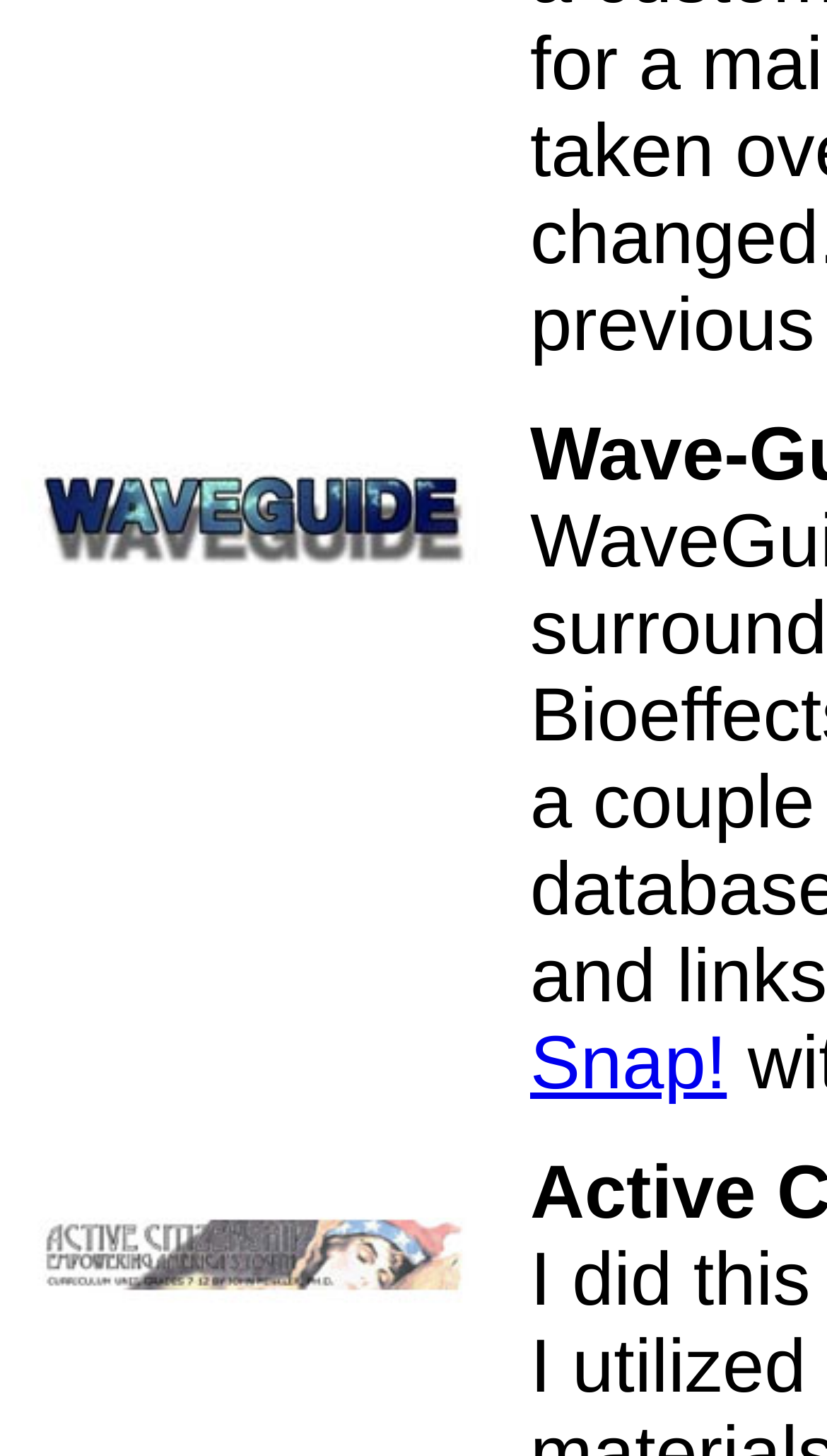Identify the bounding box coordinates for the UI element described as: "alt="Wave-Guide.org"".

[0.026, 0.417, 0.59, 0.433]